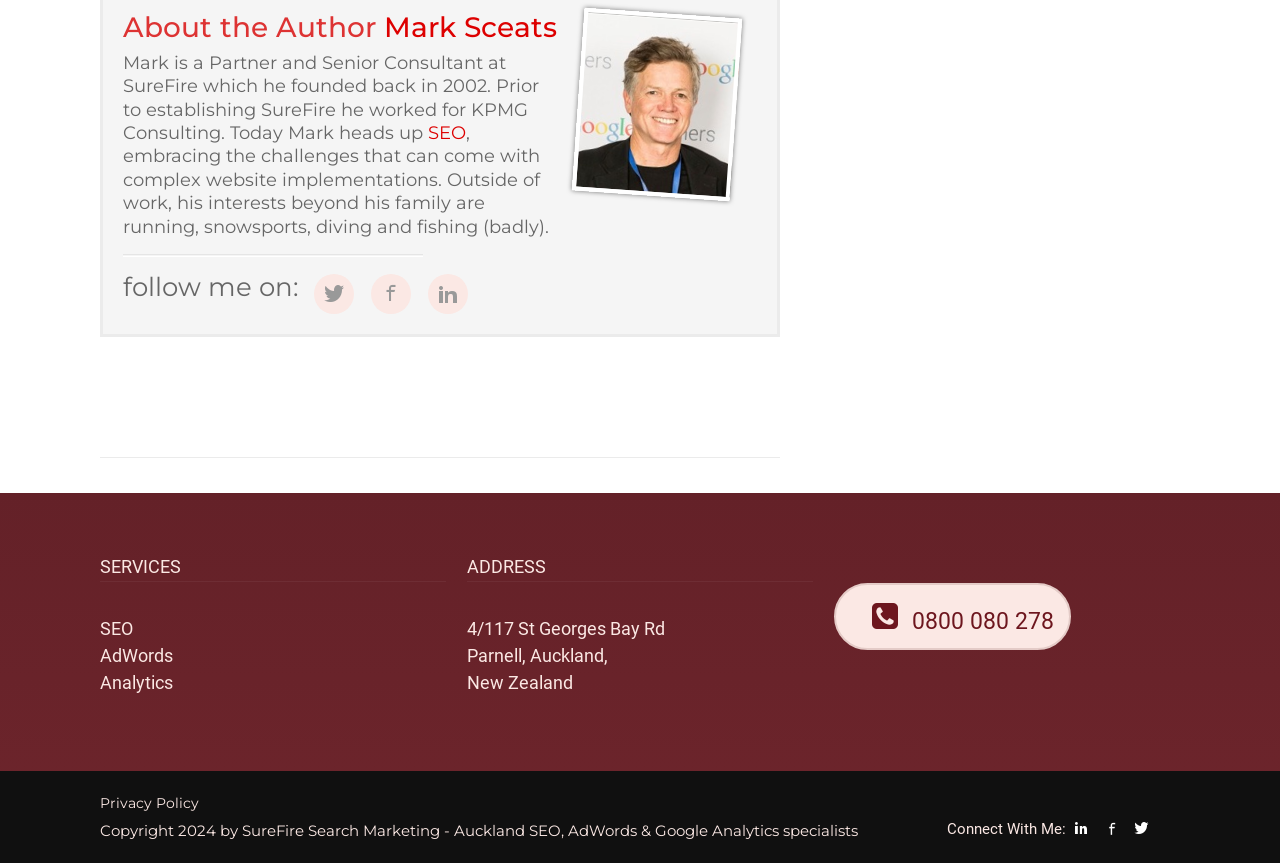What is the address of SureFire?
Using the image, answer in one word or phrase.

4/117 St Georges Bay Rd, Parnell, Auckland, New Zealand